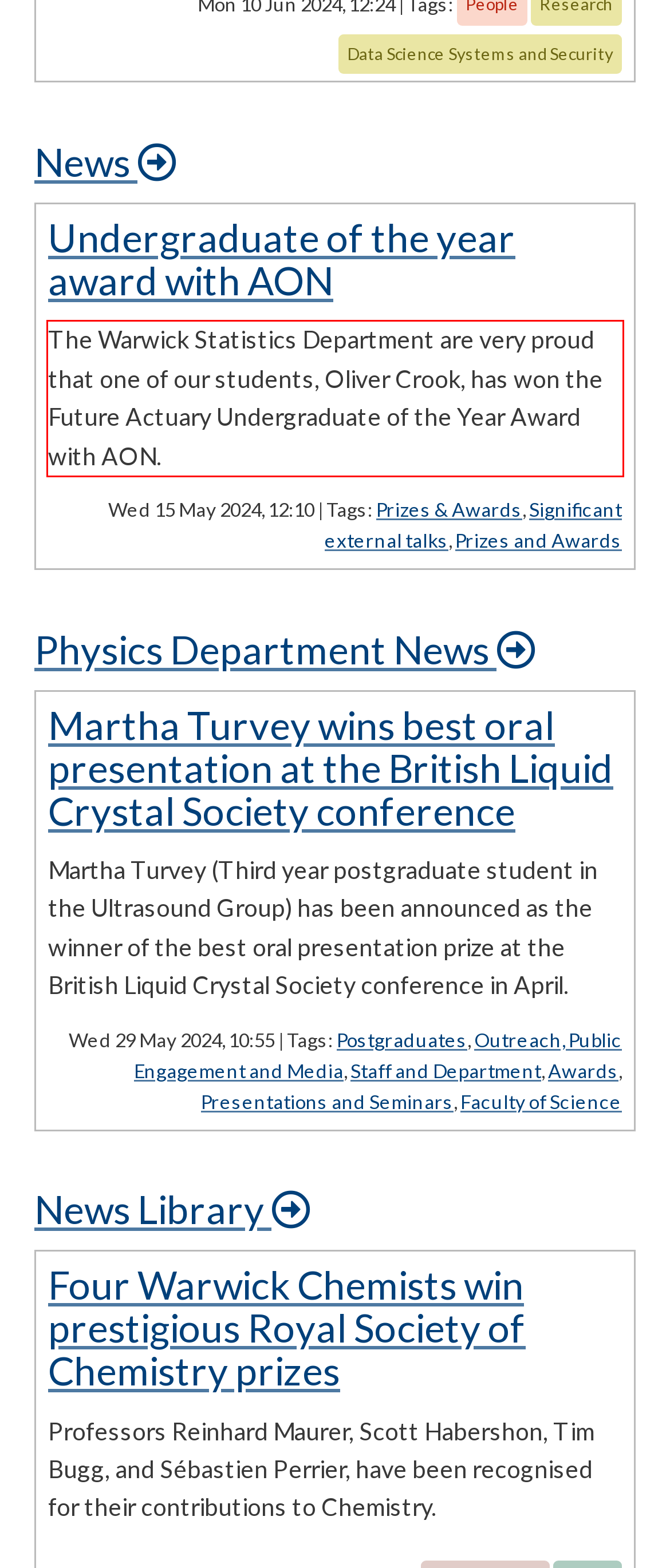Please extract the text content from the UI element enclosed by the red rectangle in the screenshot.

The Warwick Statistics Department are very proud that one of our students, Oliver Crook, has won the Future Actuary Undergraduate of the Year Award with AON.